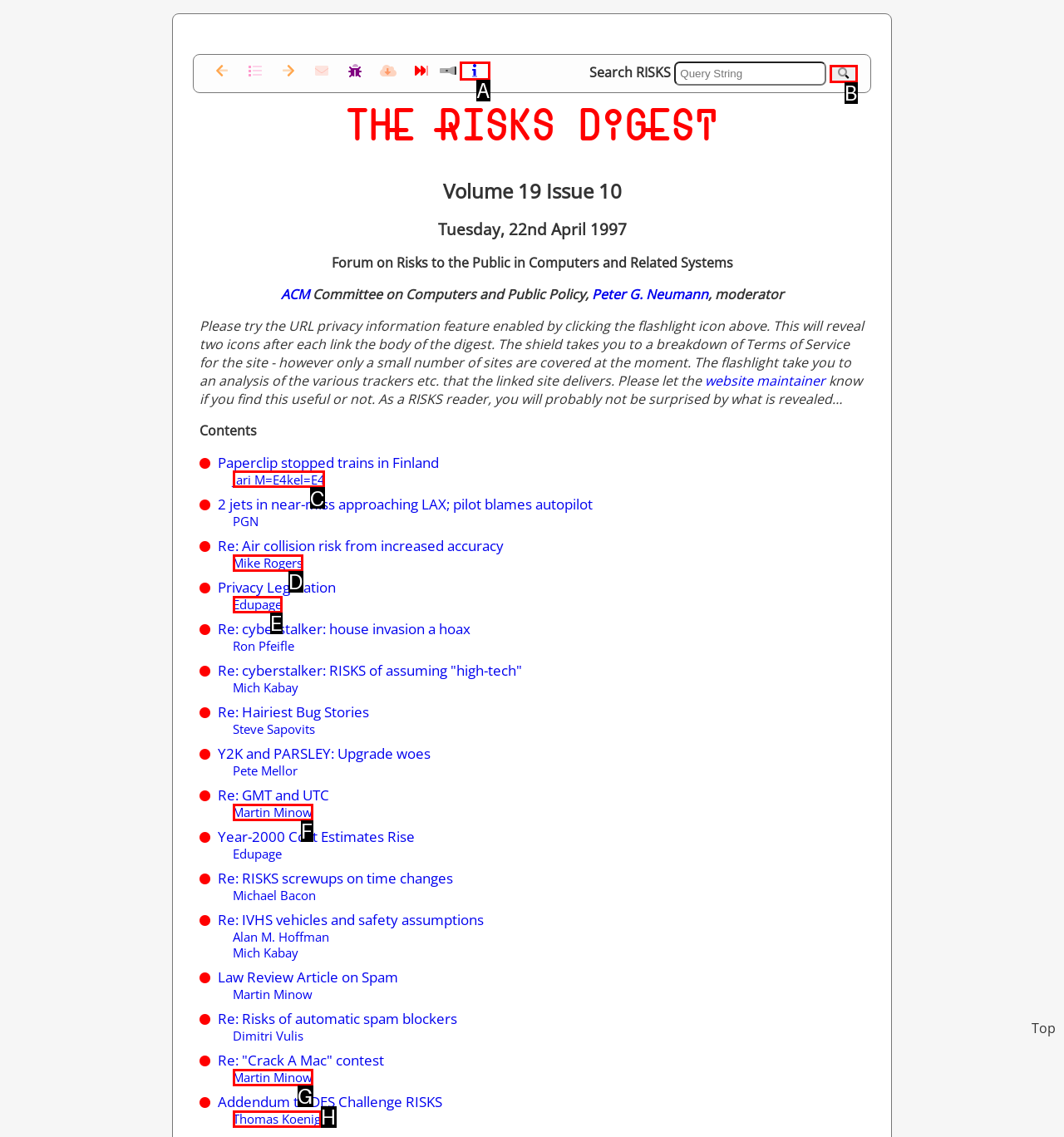Determine which element should be clicked for this task: Read the article by Jari M=E4kel=E4
Answer with the letter of the selected option.

C